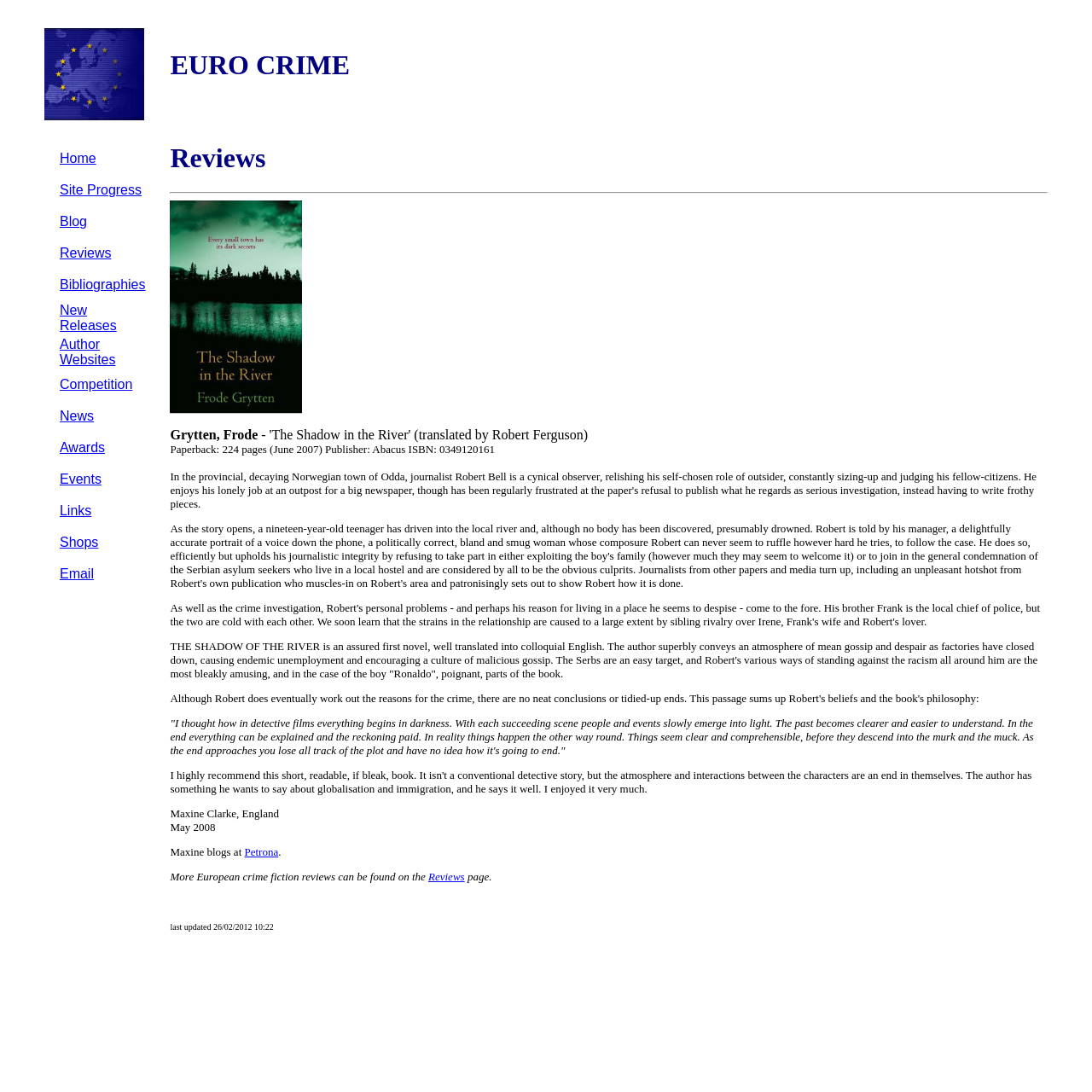Can you find the bounding box coordinates of the area I should click to execute the following instruction: "Click on Home"?

[0.055, 0.139, 0.088, 0.152]